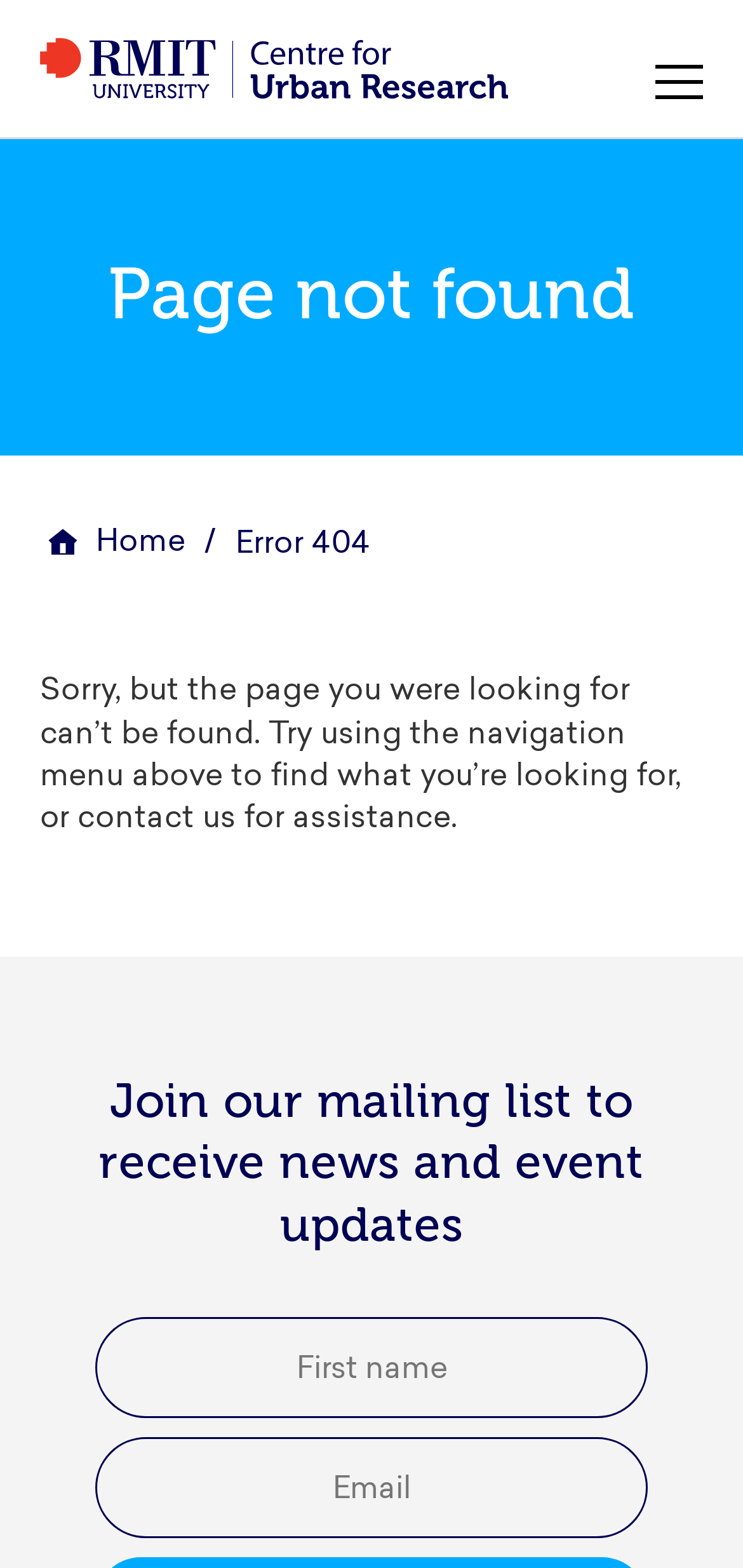Provide the bounding box coordinates of the HTML element described as: "Home". The bounding box coordinates should be four float numbers between 0 and 1, i.e., [left, top, right, bottom].

[0.053, 0.337, 0.25, 0.357]